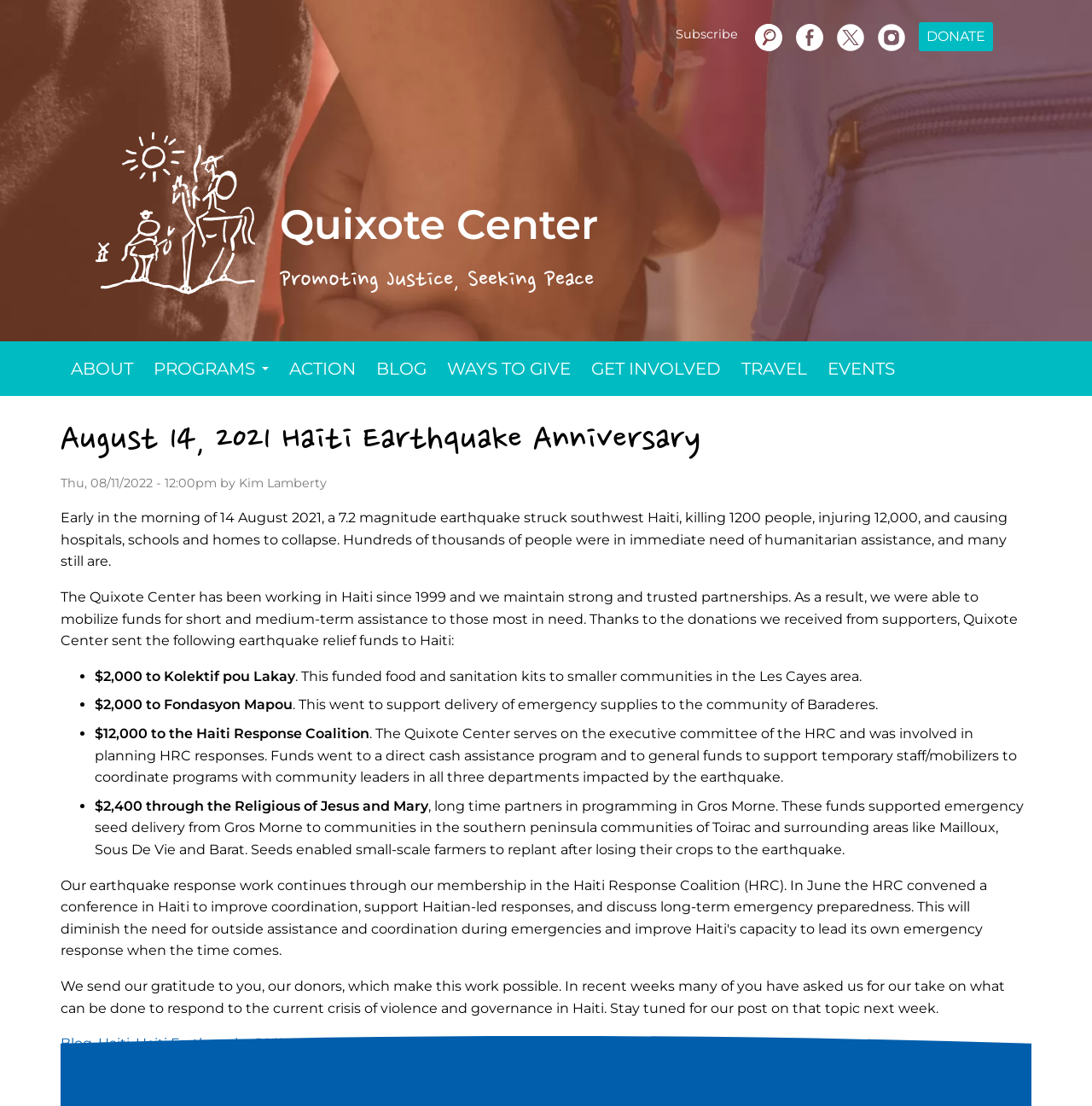Specify the bounding box coordinates of the element's region that should be clicked to achieve the following instruction: "Select the 'ARCHIVES' dropdown". The bounding box coordinates consist of four float numbers between 0 and 1, in the format [left, top, right, bottom].

None